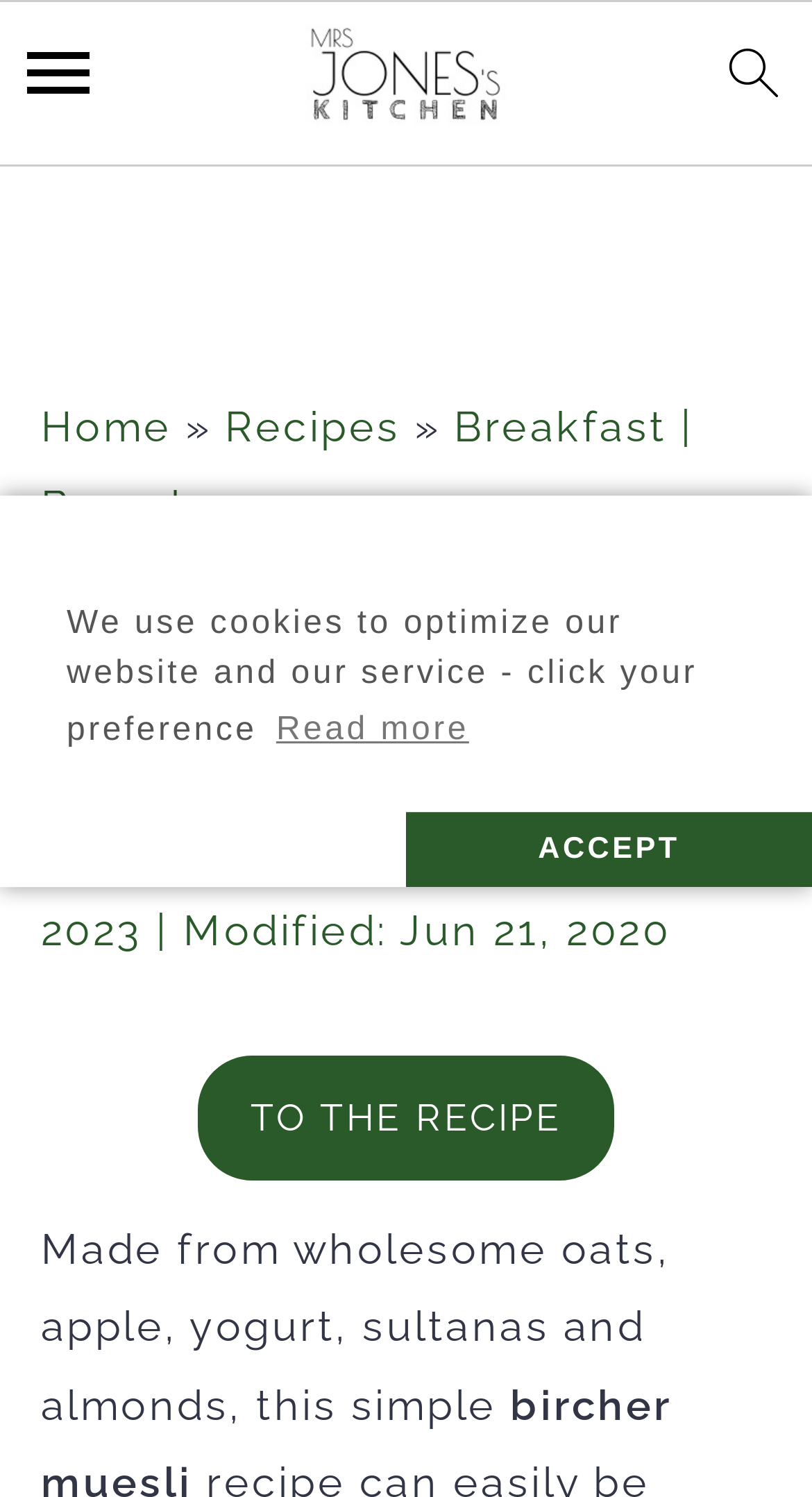Give a one-word or one-phrase response to the question:
Who is the author of the recipe?

Robyn